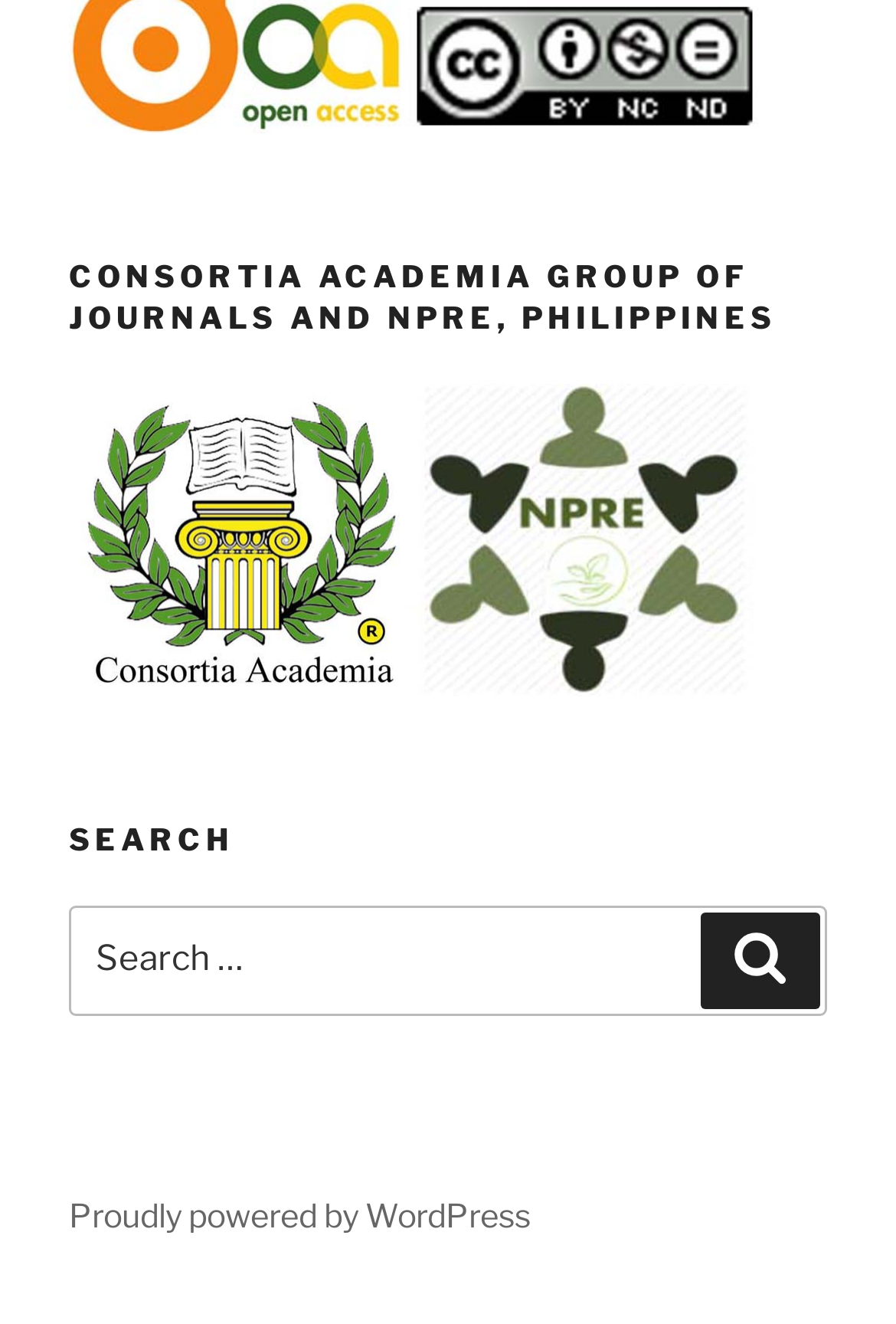Find the bounding box coordinates for the HTML element described as: "name="s" title="Search"". The coordinates should consist of four float values between 0 and 1, i.e., [left, top, right, bottom].

None